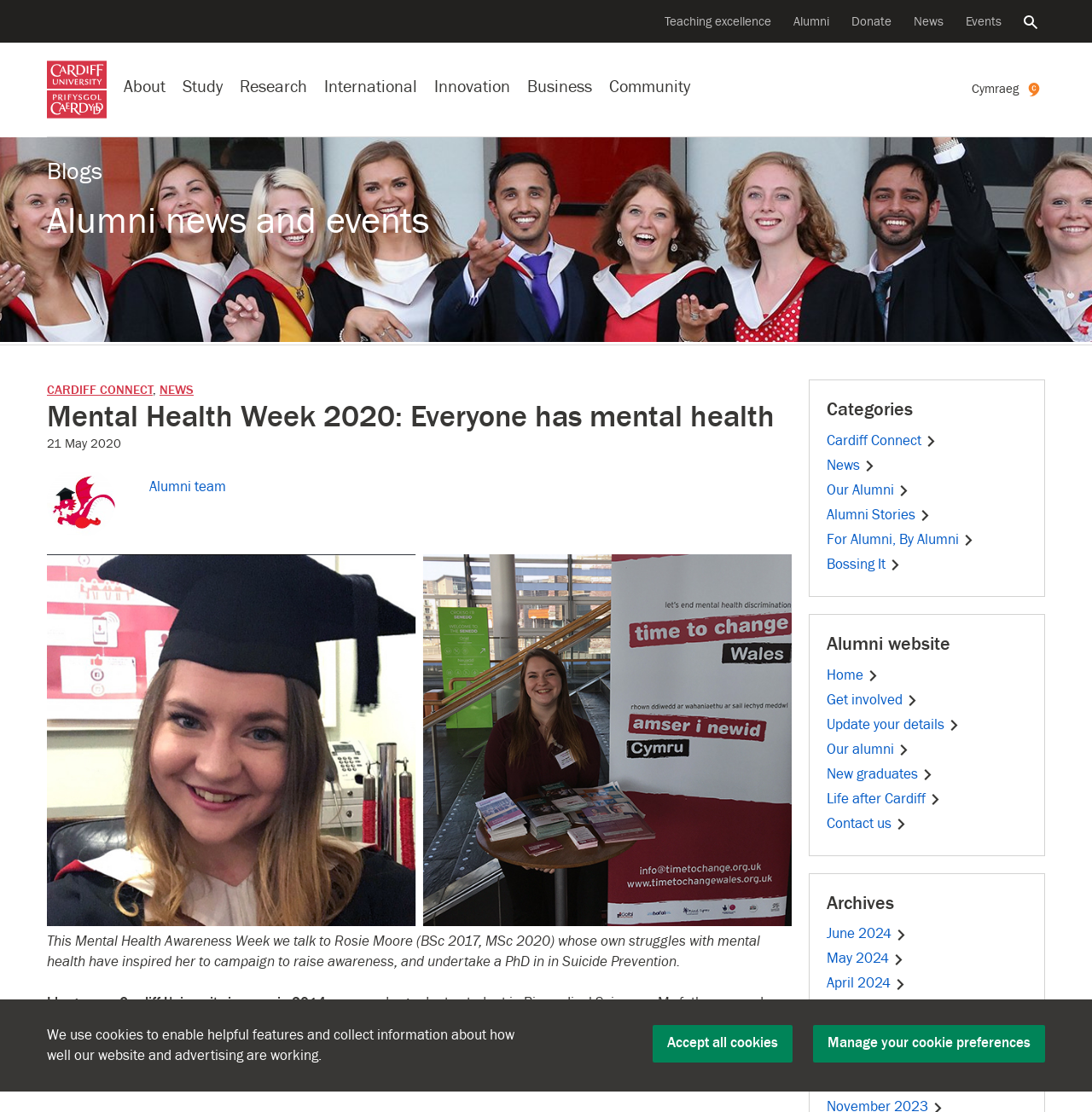Use a single word or phrase to answer the question:
What is the name of the person who is campaigning to raise awareness about mental health?

Rosie Moore